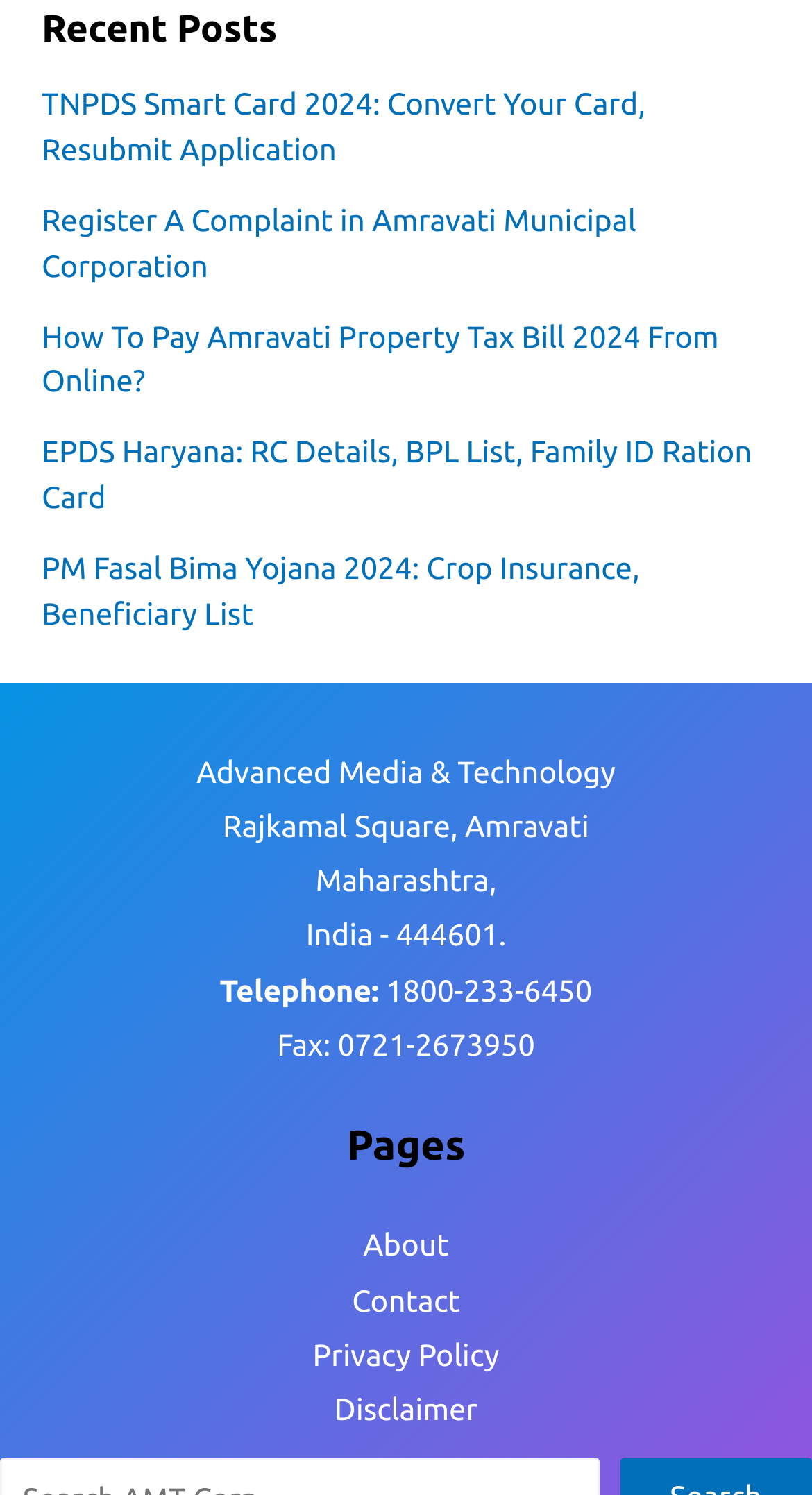Locate the bounding box coordinates of the clickable area needed to fulfill the instruction: "Click on 'HERE' to view Yucatan Mexico".

None